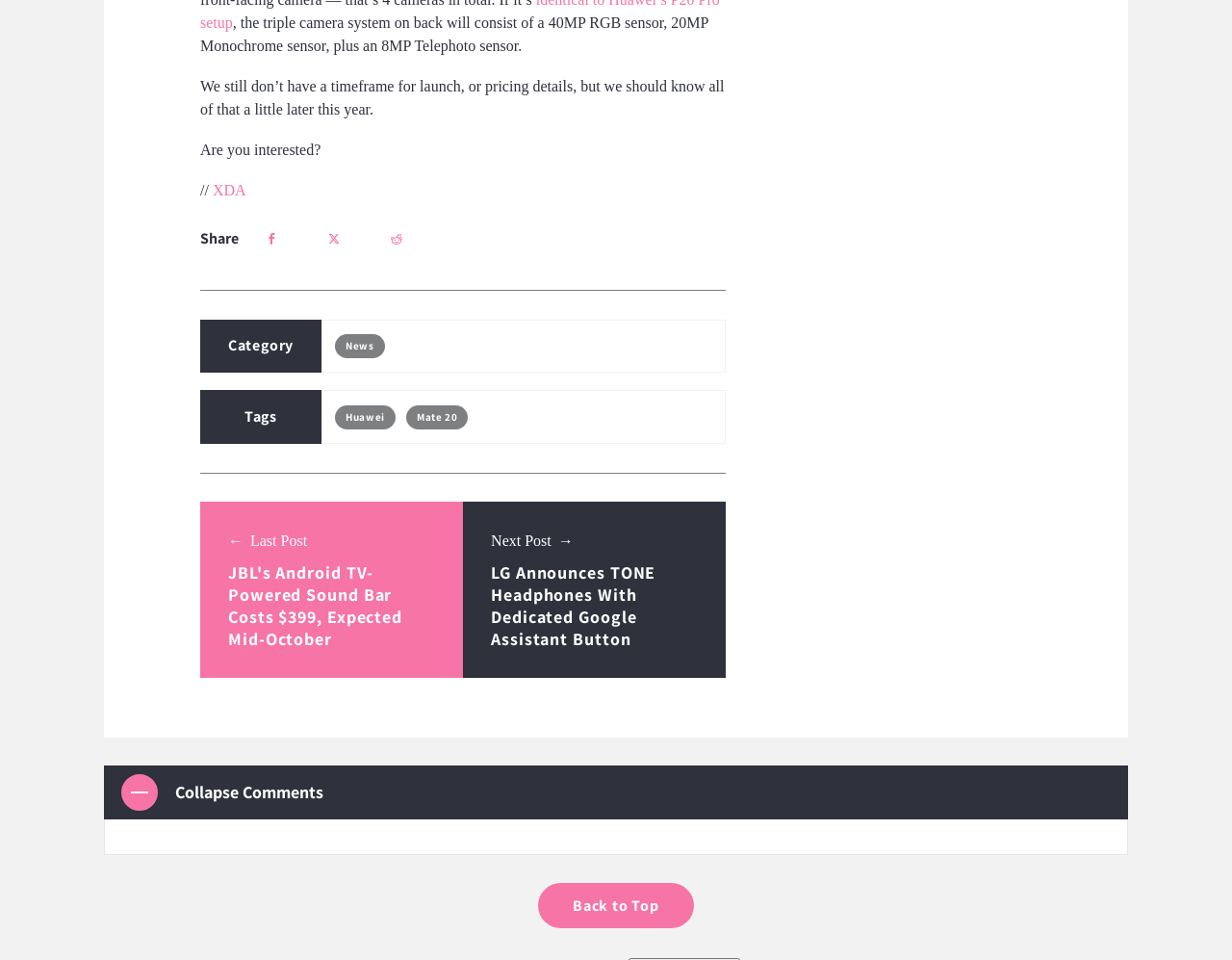Please indicate the bounding box coordinates of the element's region to be clicked to achieve the instruction: "Click on the 'XDA' link". Provide the coordinates as four float numbers between 0 and 1, i.e., [left, top, right, bottom].

[0.173, 0.19, 0.2, 0.207]